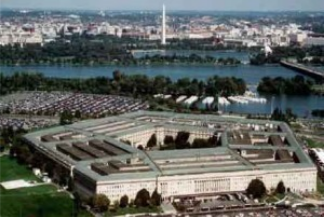Answer the question briefly using a single word or phrase: 
What is visible in the background of the image?

Potomac River and Washington Monument